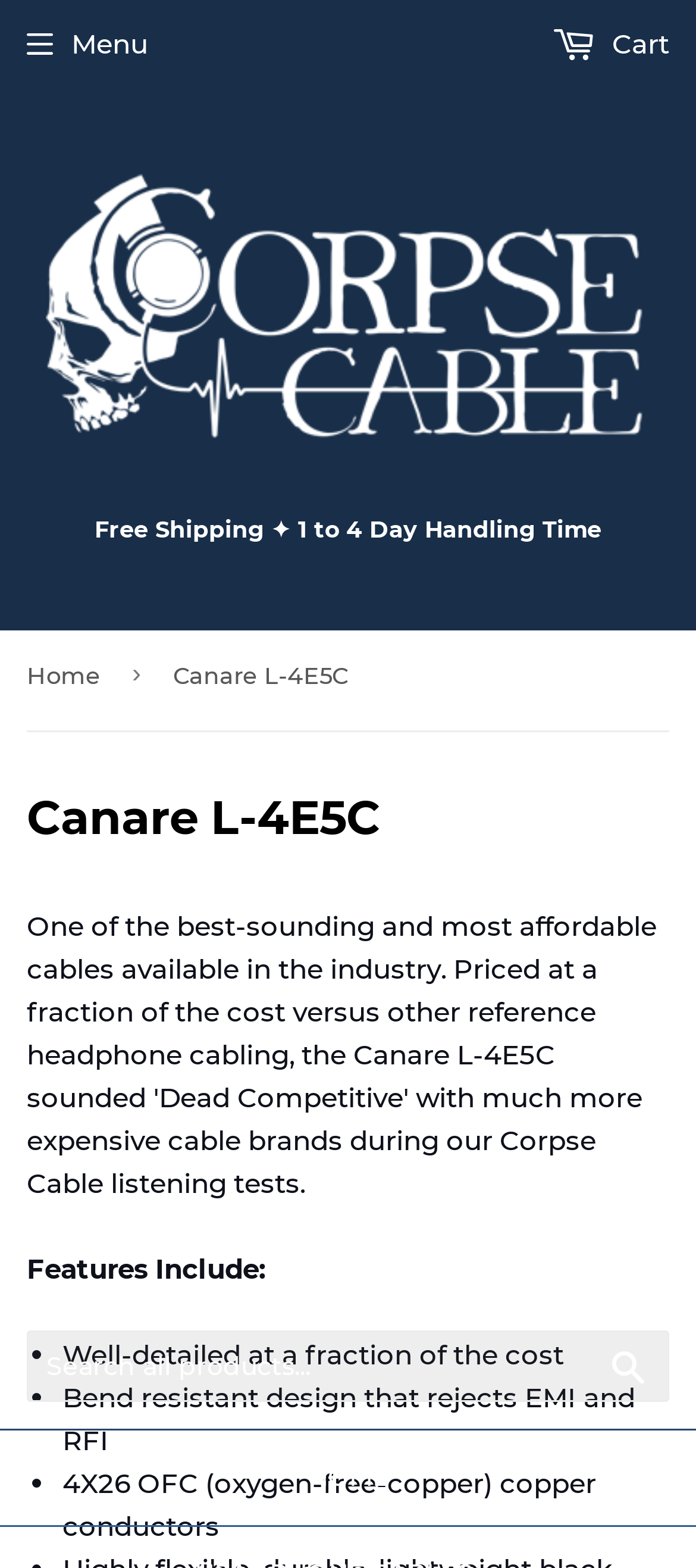Given the element description, predict the bounding box coordinates in the format (top-left x, top-left y, bottom-right x, bottom-right y), using floating point numbers between 0 and 1: Business

None